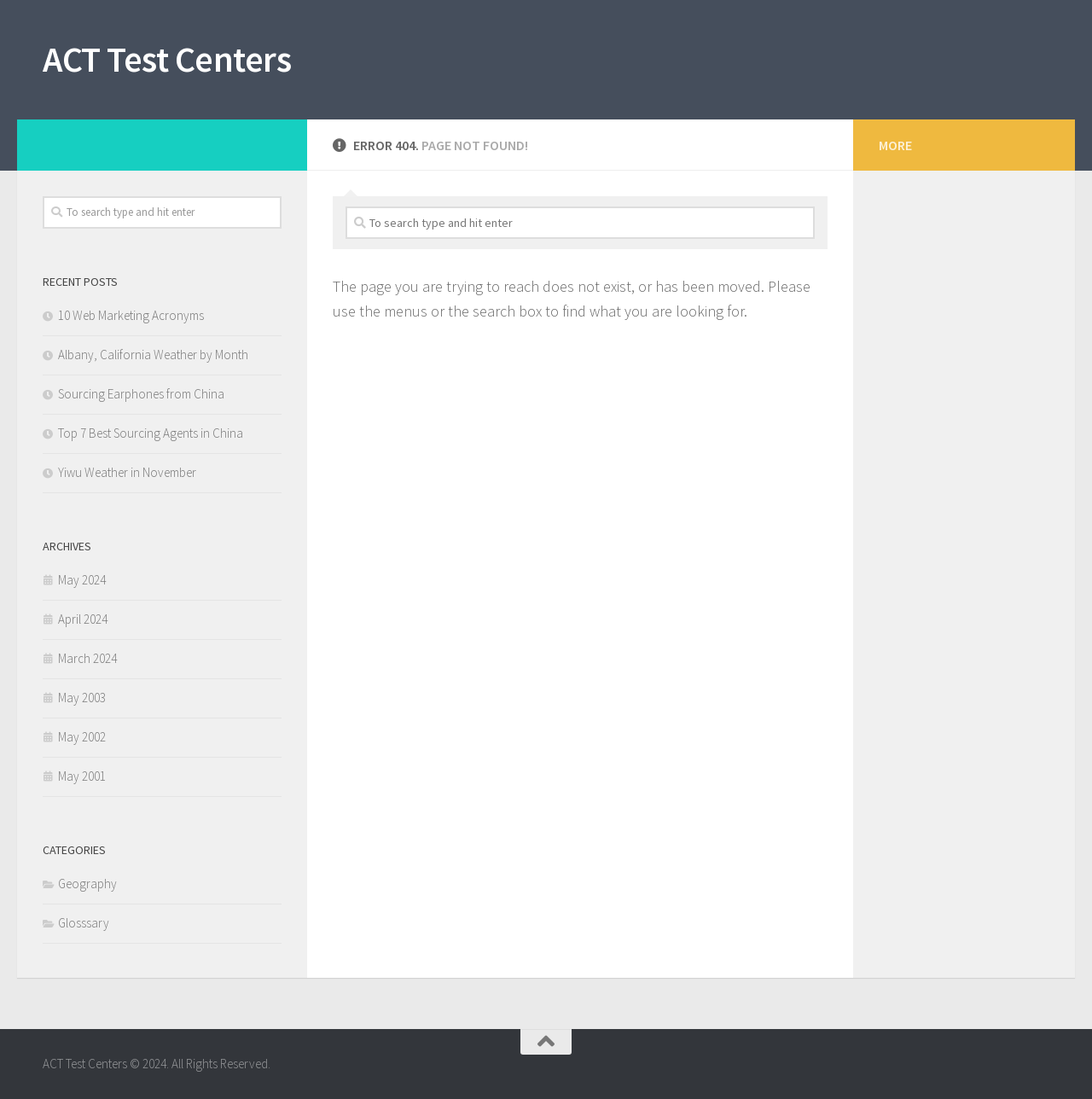What is the name of the website?
Based on the image, answer the question with as much detail as possible.

The name of the website is mentioned in the link at the top of the page, which says 'ACT Test Centers'. This suggests that the website is related to ACT test centers.